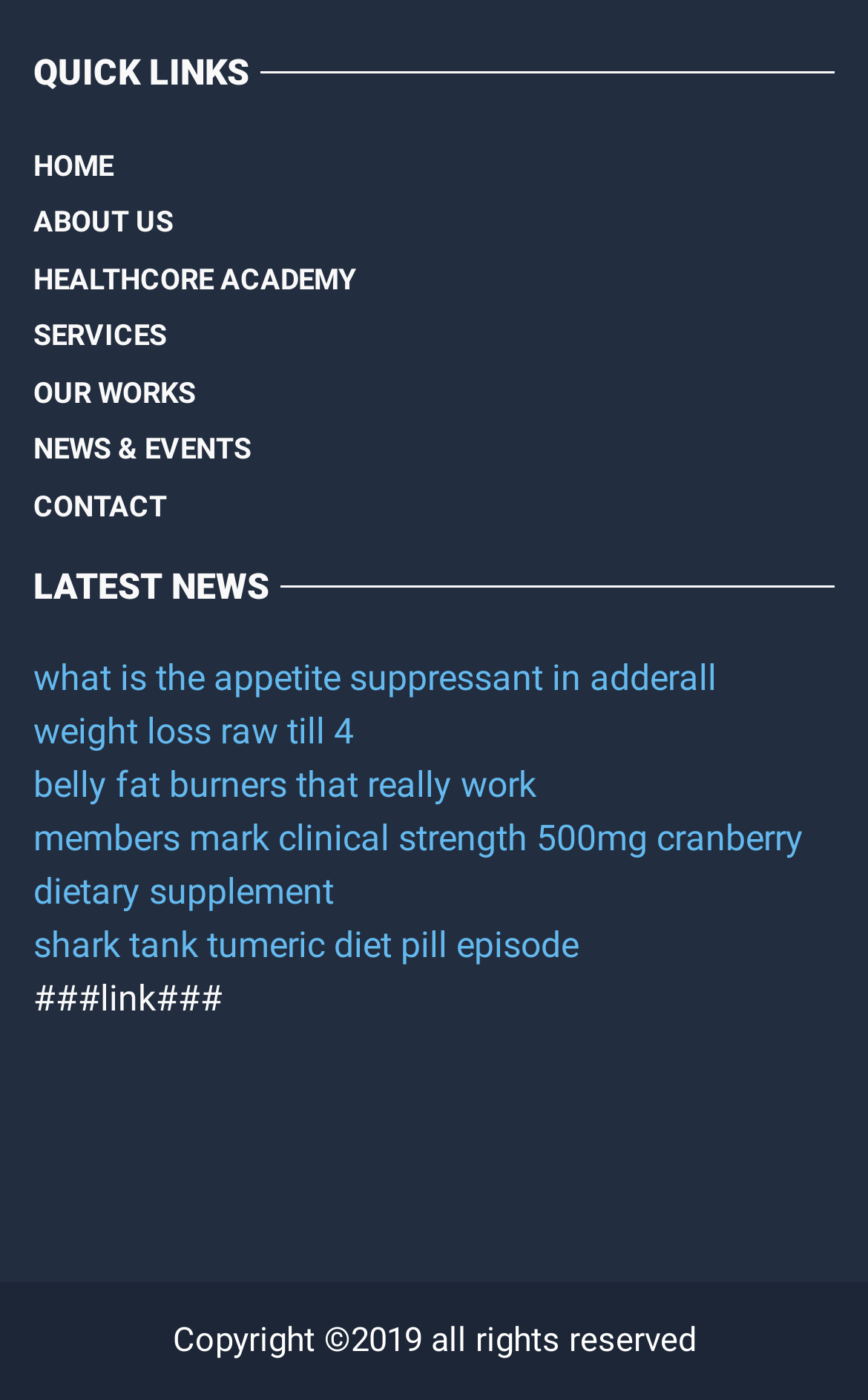Find the bounding box coordinates for the HTML element described as: "HealthCore Academy". The coordinates should consist of four float values between 0 and 1, i.e., [left, top, right, bottom].

[0.038, 0.179, 0.41, 0.22]